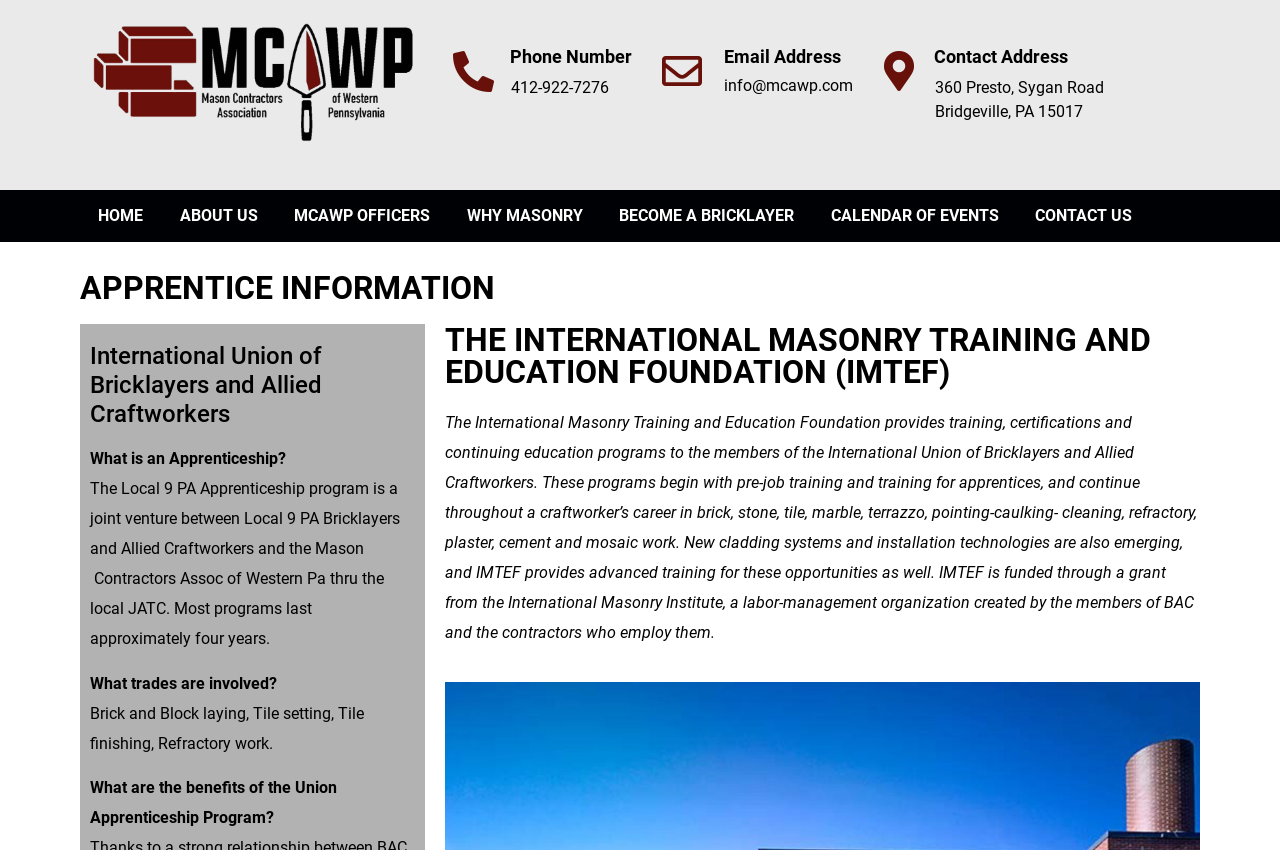Show me the bounding box coordinates of the clickable region to achieve the task as per the instruction: "Get Email Address".

[0.566, 0.056, 0.669, 0.078]